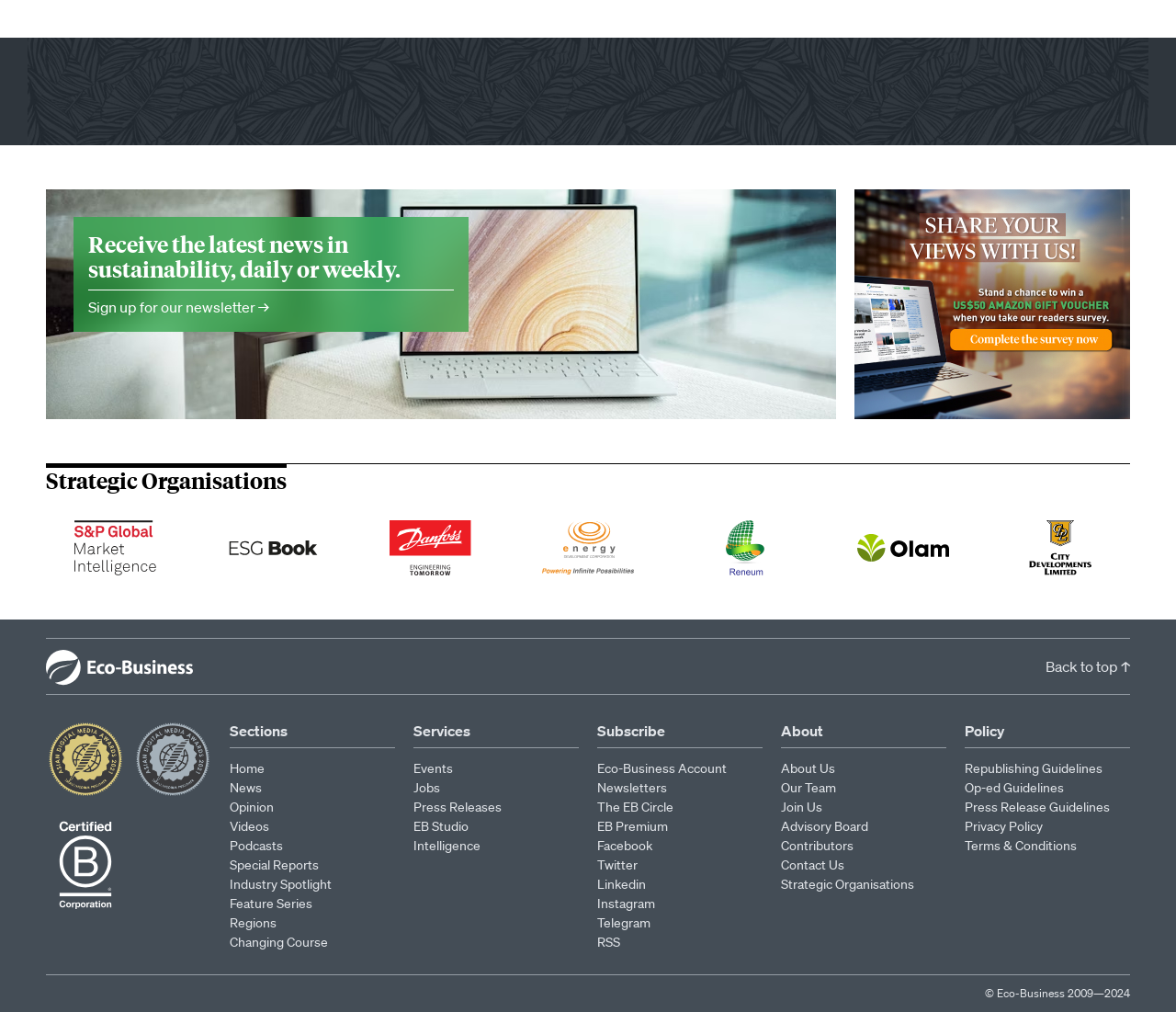Kindly provide the bounding box coordinates of the section you need to click on to fulfill the given instruction: "Read the latest news".

[0.195, 0.75, 0.336, 0.769]